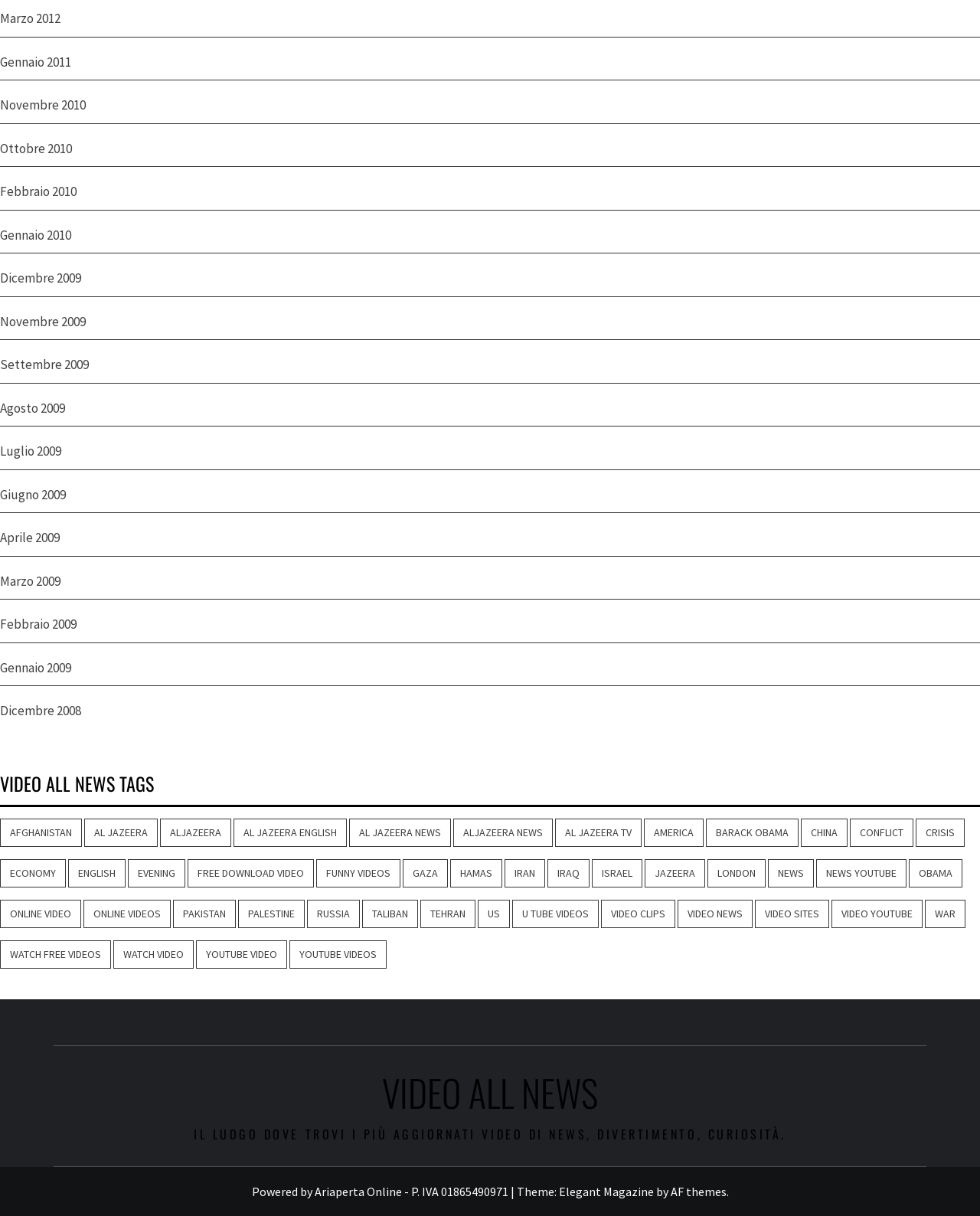Find the bounding box coordinates of the element to click in order to complete the given instruction: "Click on the 'Al Jazeera' link."

[0.086, 0.673, 0.161, 0.697]